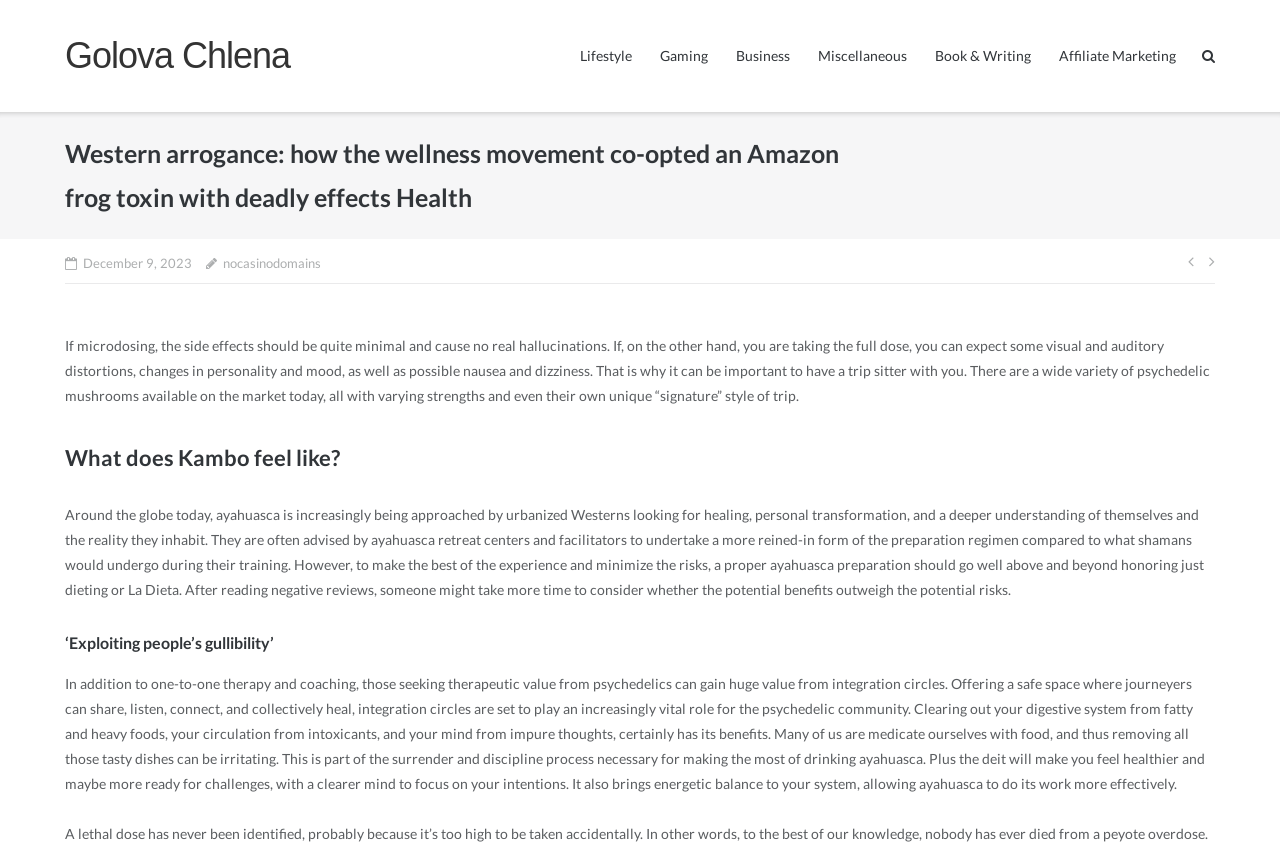Ascertain the bounding box coordinates for the UI element detailed here: "nocasinodomains". The coordinates should be provided as [left, top, right, bottom] with each value being a float between 0 and 1.

[0.174, 0.297, 0.251, 0.326]